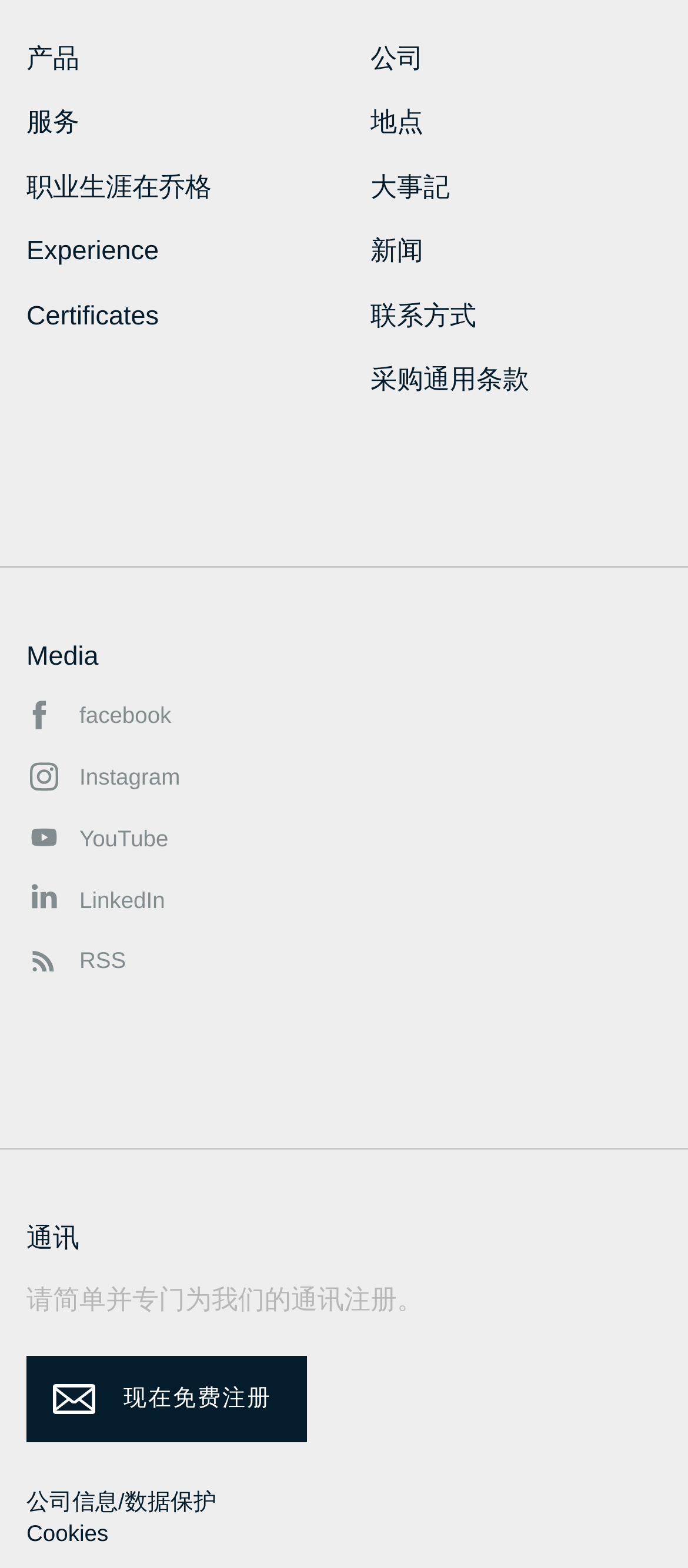Specify the bounding box coordinates for the region that must be clicked to perform the given instruction: "Visit Powder White website".

None